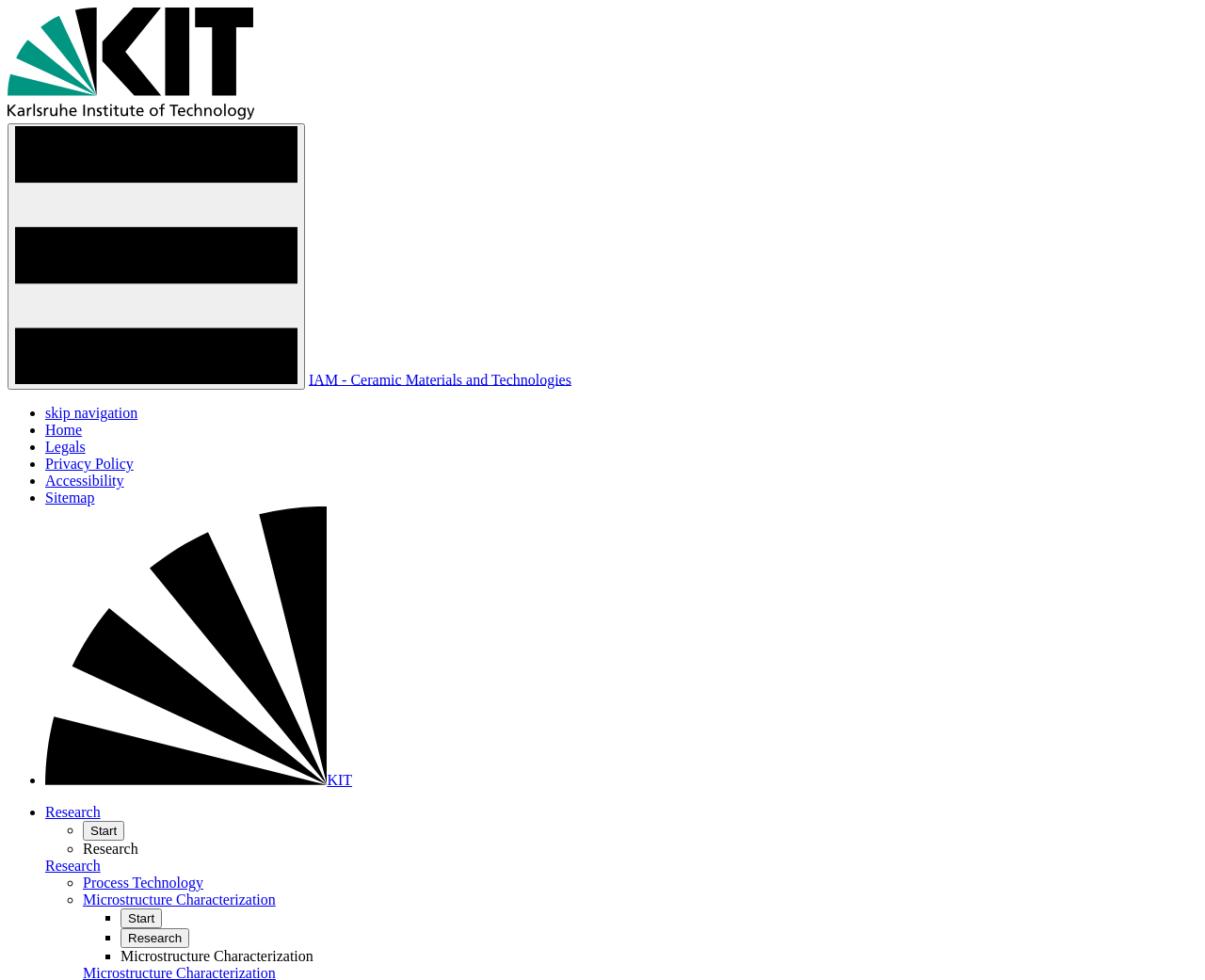Please determine the bounding box coordinates of the clickable area required to carry out the following instruction: "Contact Us". The coordinates must be four float numbers between 0 and 1, represented as [left, top, right, bottom].

None